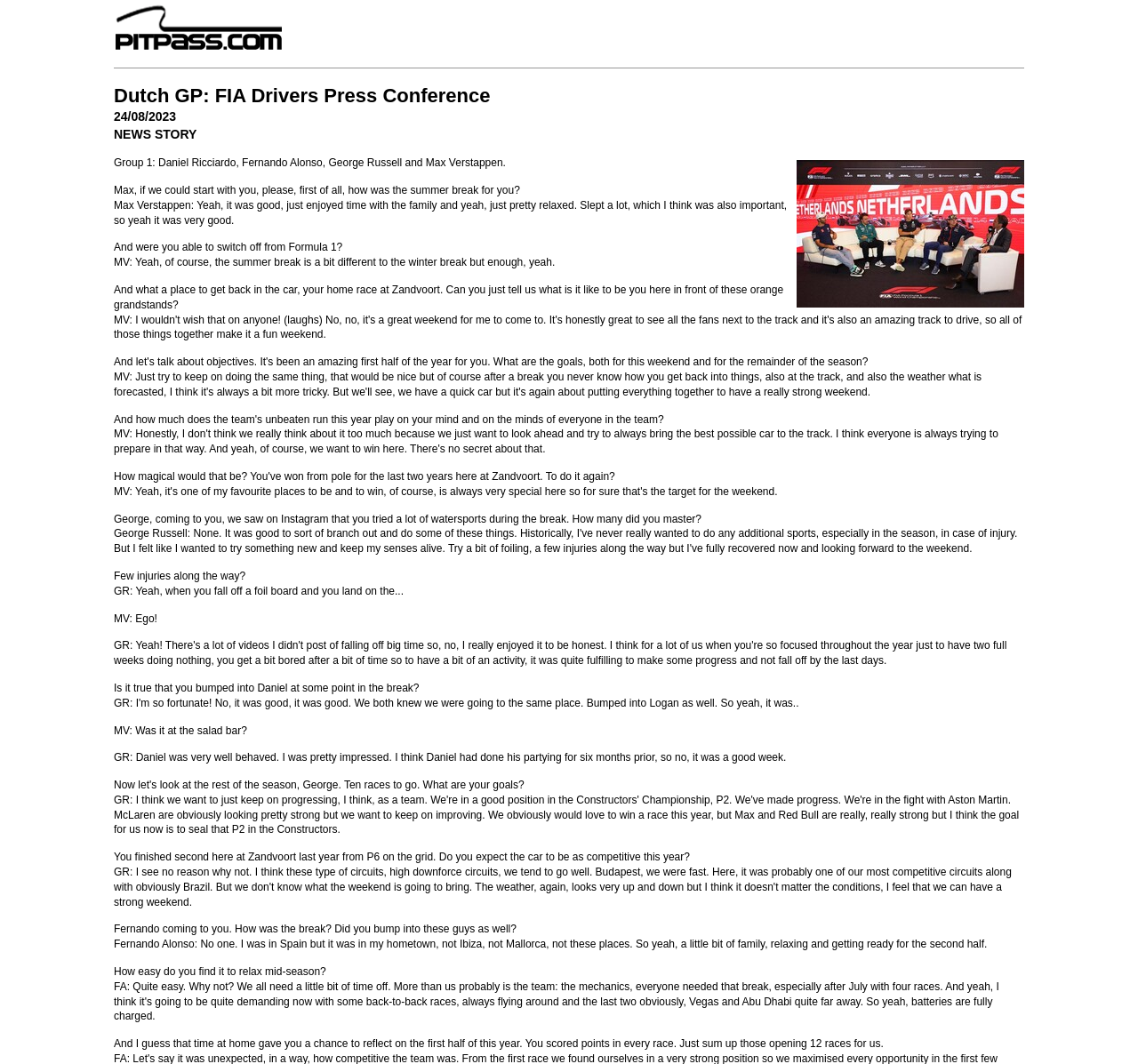Please answer the following question as detailed as possible based on the image: 
Who is the first driver to answer a question in the press conference?

I determined the first driver to answer a question by reading the transcript of the press conference. The first question is addressed to Max Verstappen, and his response is provided afterwards.